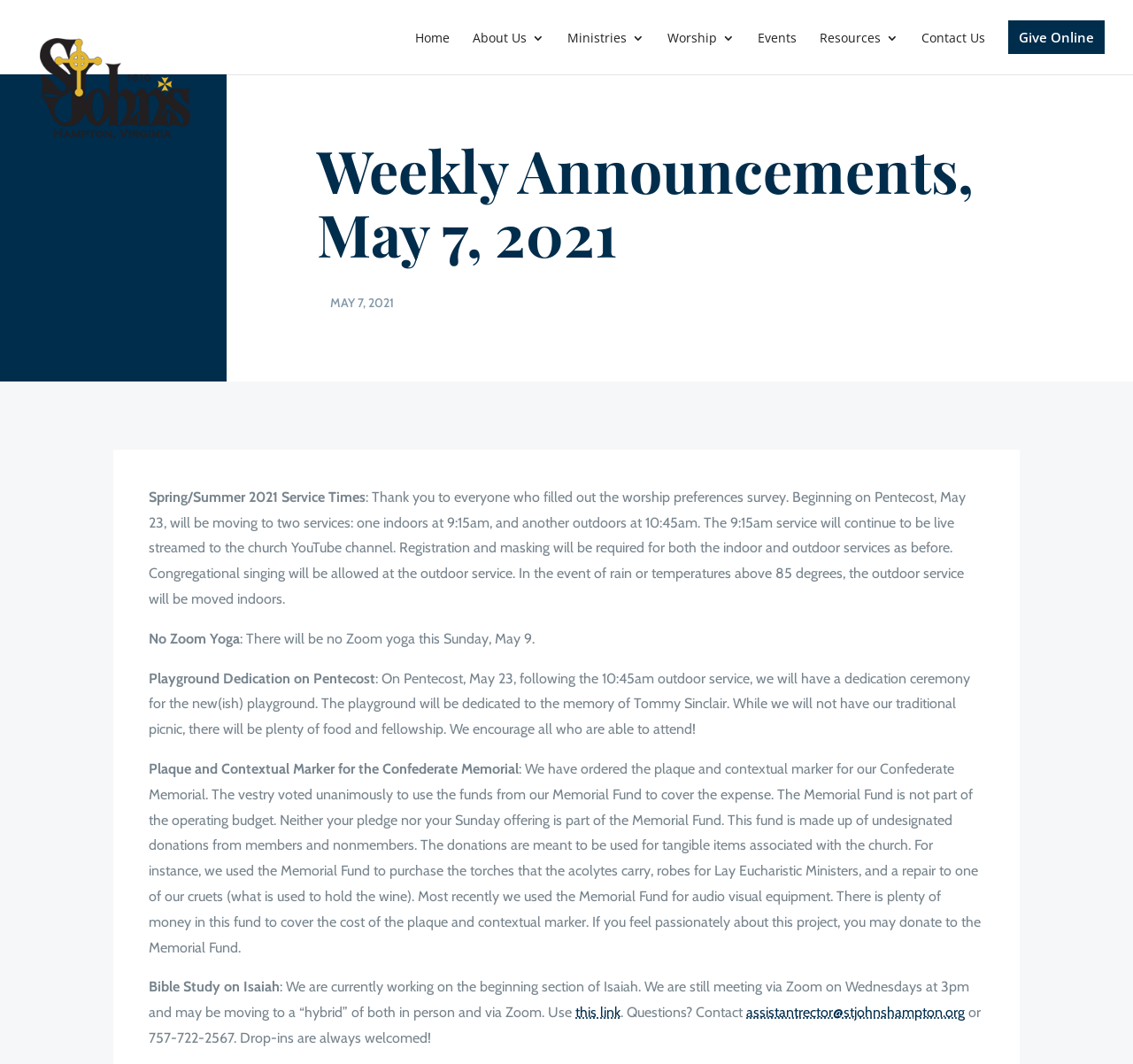Can you specify the bounding box coordinates for the region that should be clicked to fulfill this instruction: "Click the 'Give Online' link".

[0.898, 0.019, 0.967, 0.07]